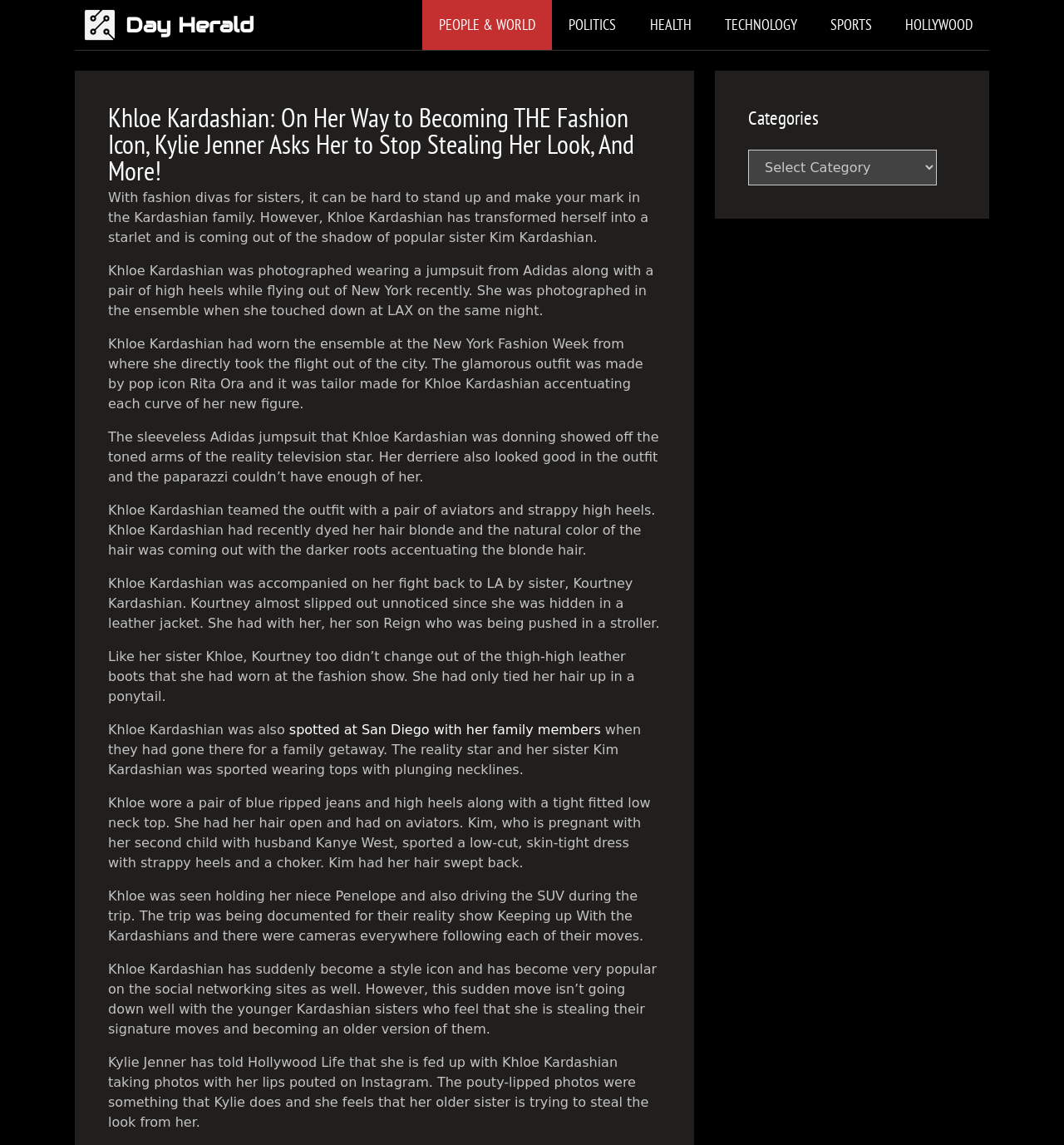Please determine the bounding box coordinates, formatted as (top-left x, top-left y, bottom-right x, bottom-right y), with all values as floating point numbers between 0 and 1. Identify the bounding box of the region described as: title="Day Herald"

[0.078, 0.0, 0.118, 0.044]